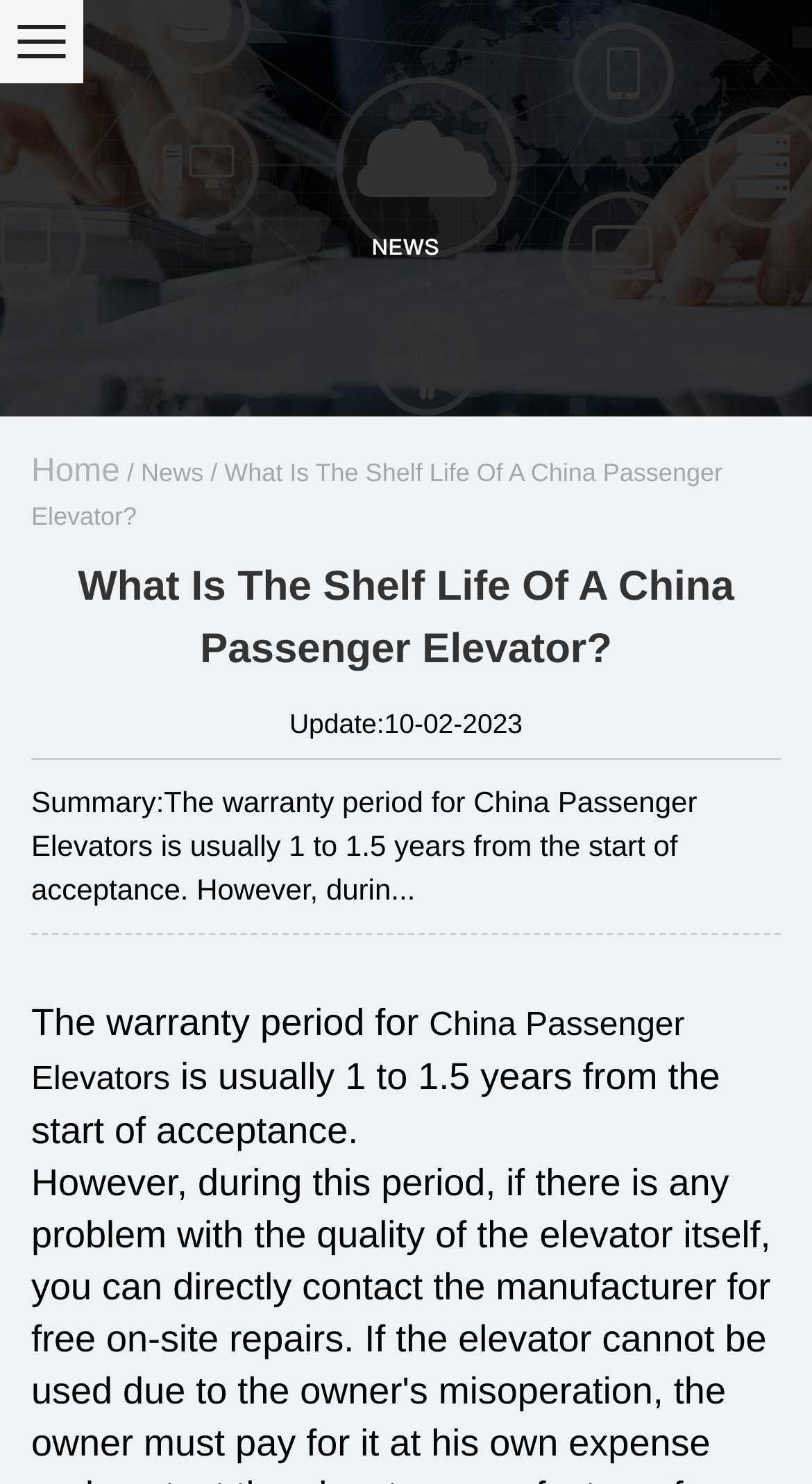Determine the bounding box coordinates for the UI element matching this description: "Market Research Subscriptions".

None